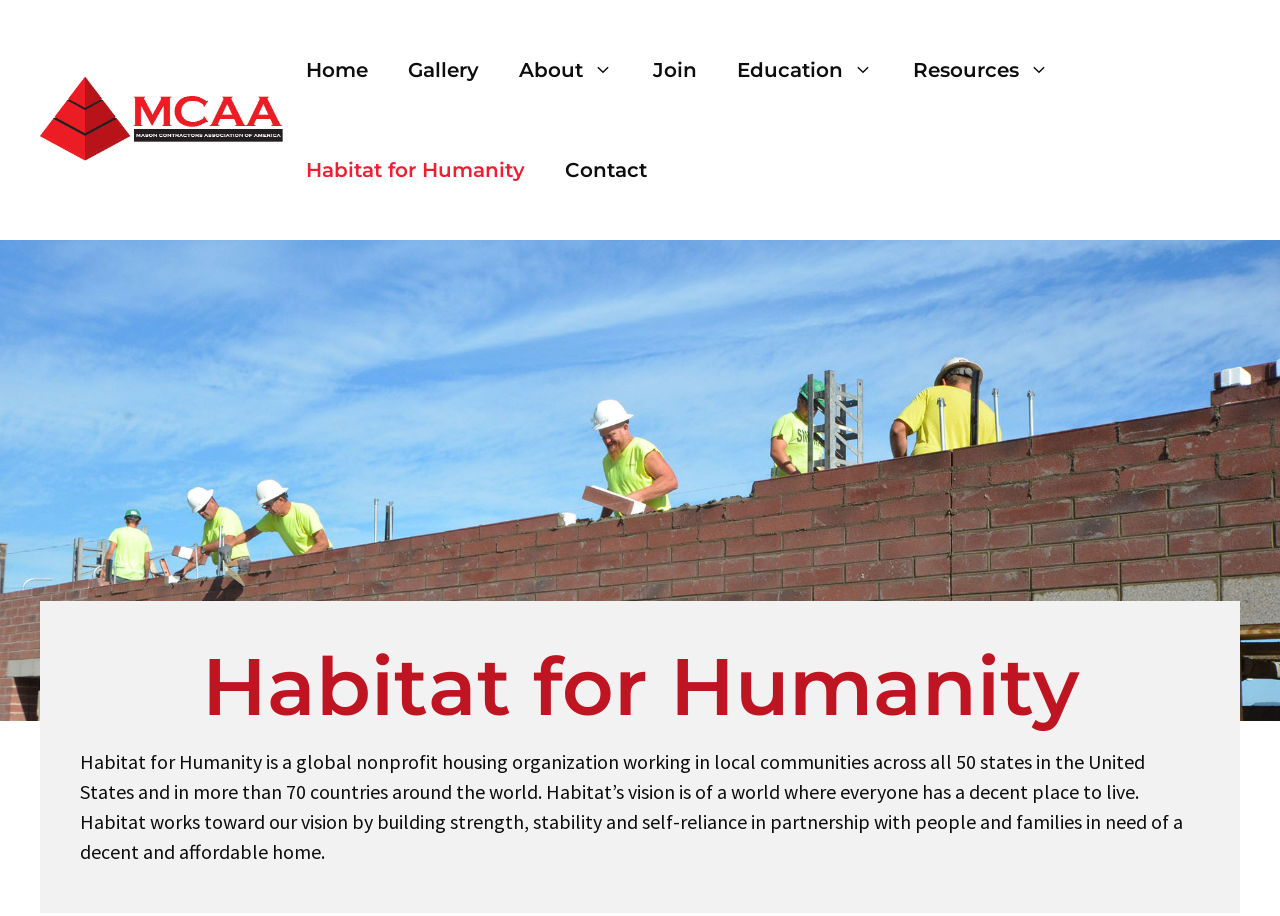Determine the coordinates of the bounding box for the clickable area needed to execute this instruction: "Click the About link".

[0.39, 0.022, 0.494, 0.131]